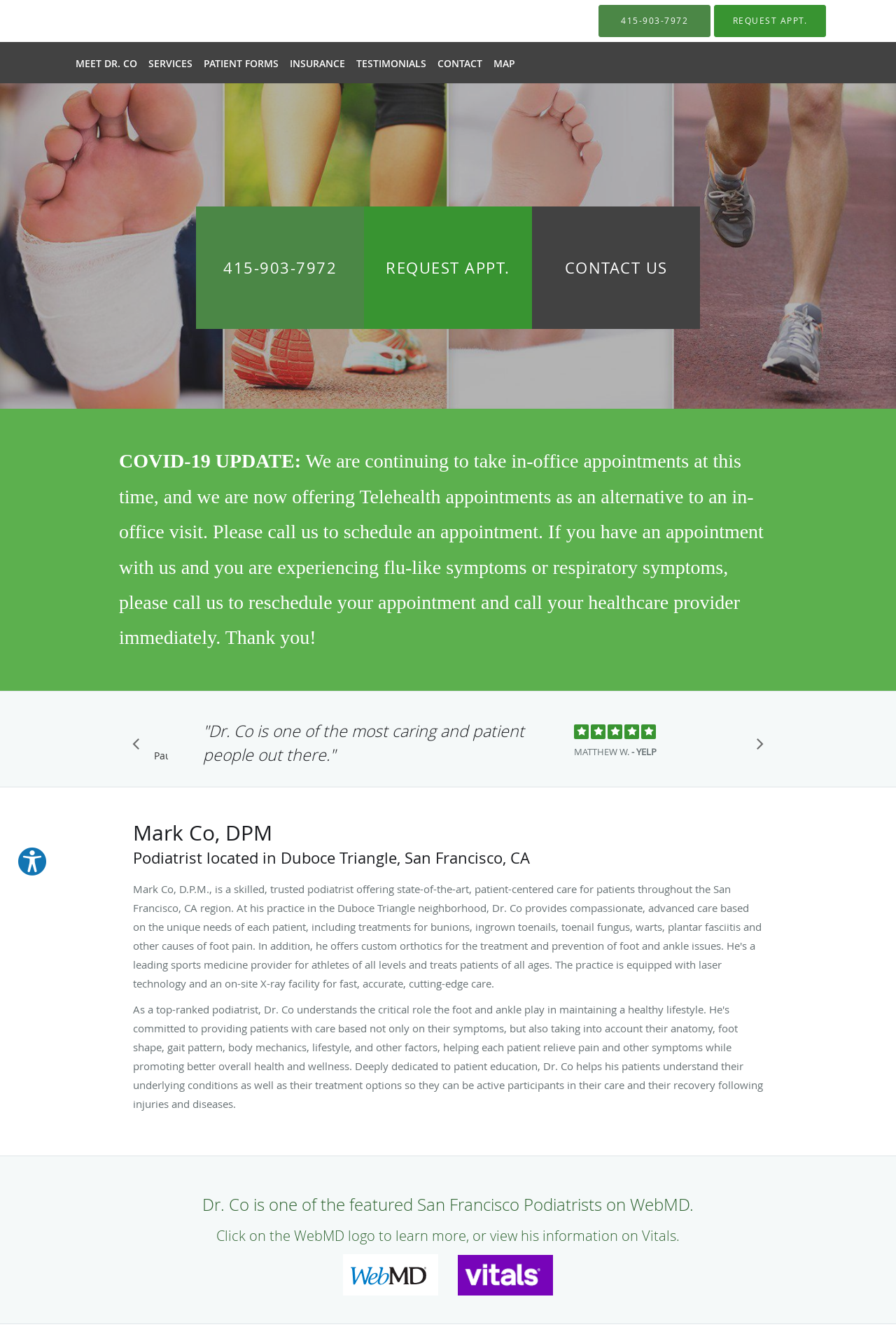Provide the bounding box coordinates of the HTML element this sentence describes: "Map".

[0.545, 0.032, 0.581, 0.062]